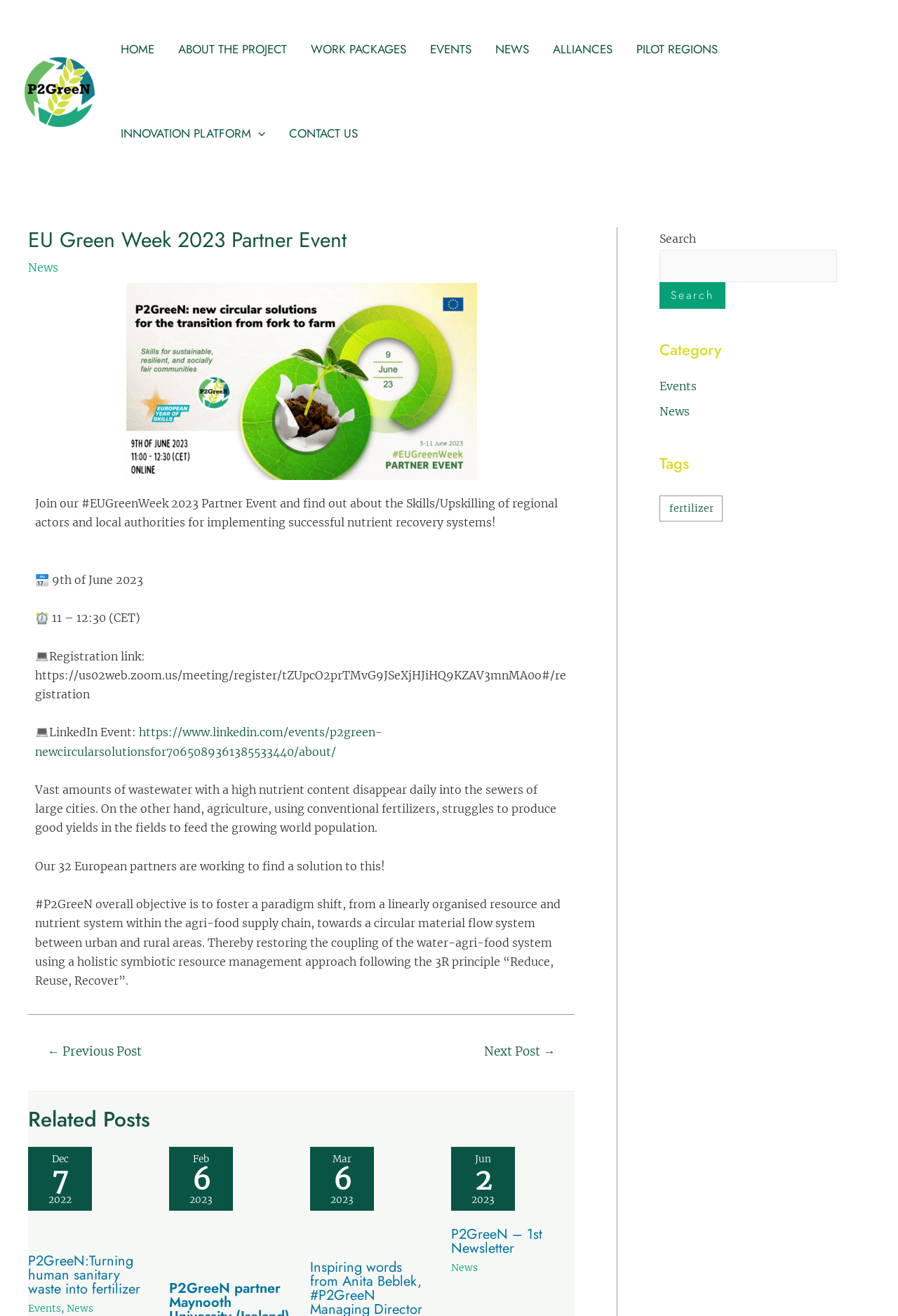Please respond in a single word or phrase: 
When is the event?

9th of June 2023